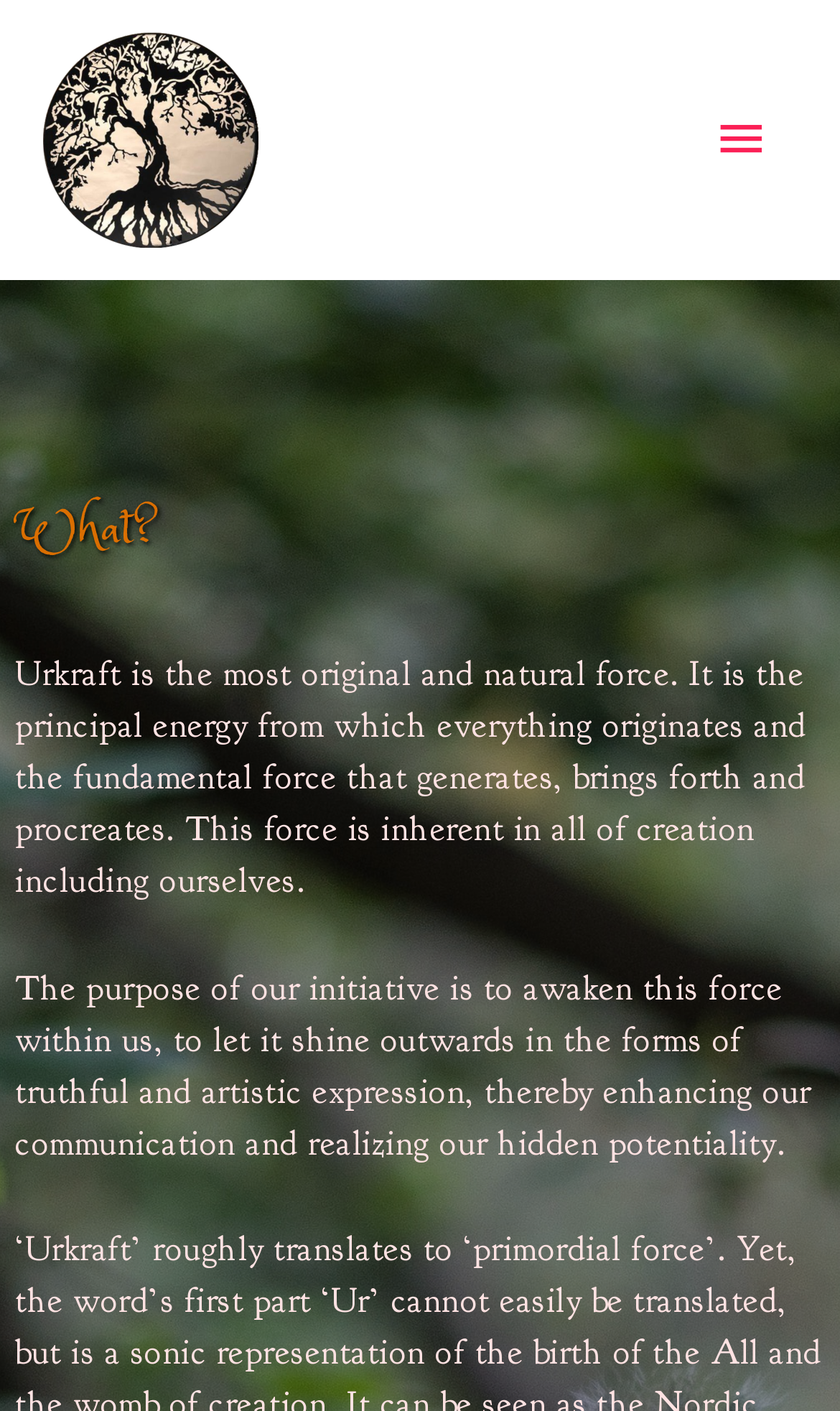Use a single word or phrase to answer the question:
What does 'Ur' mean in Urkraft?

cannot be easily translated